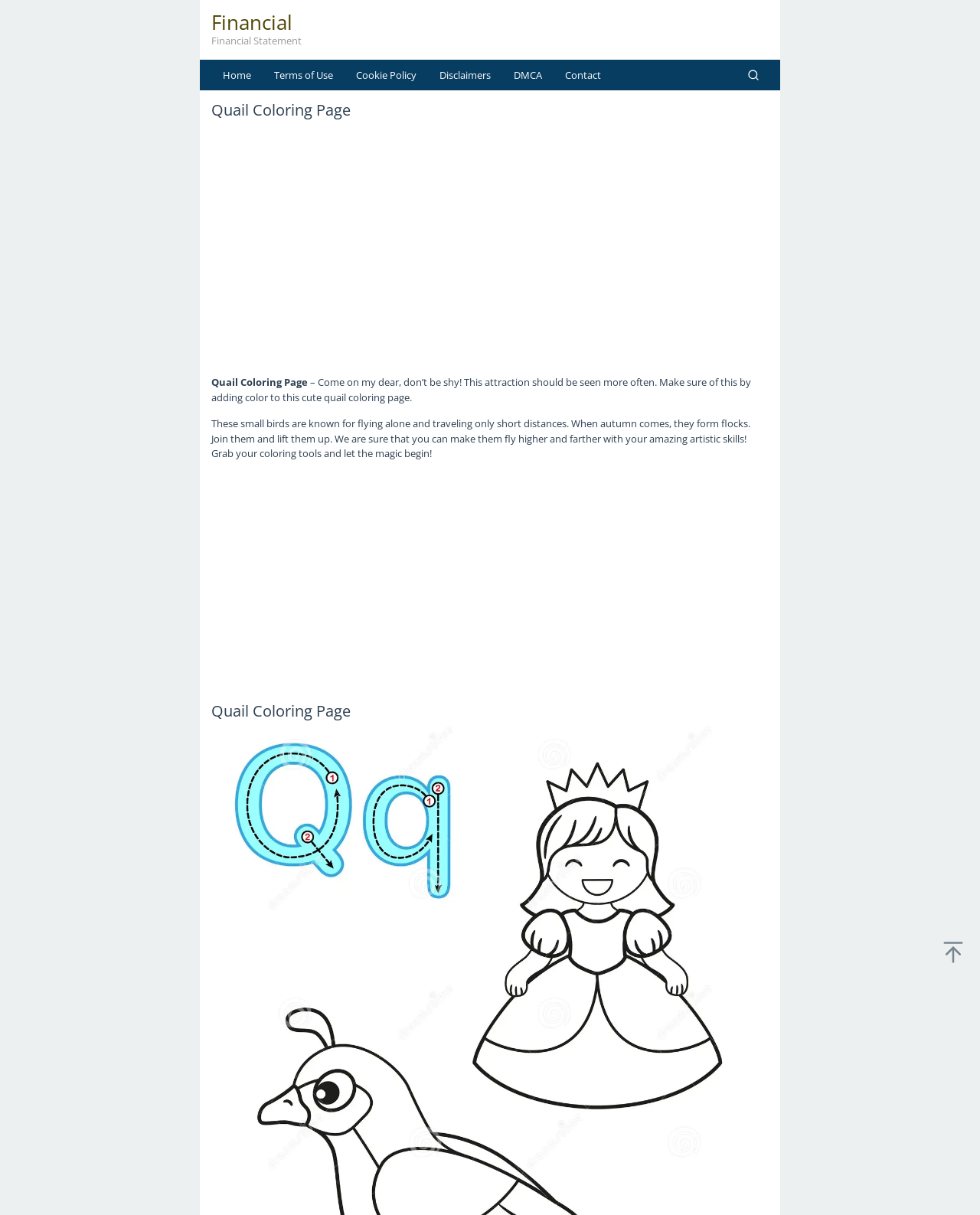Identify the bounding box coordinates of the part that should be clicked to carry out this instruction: "search something".

[0.753, 0.049, 0.784, 0.074]